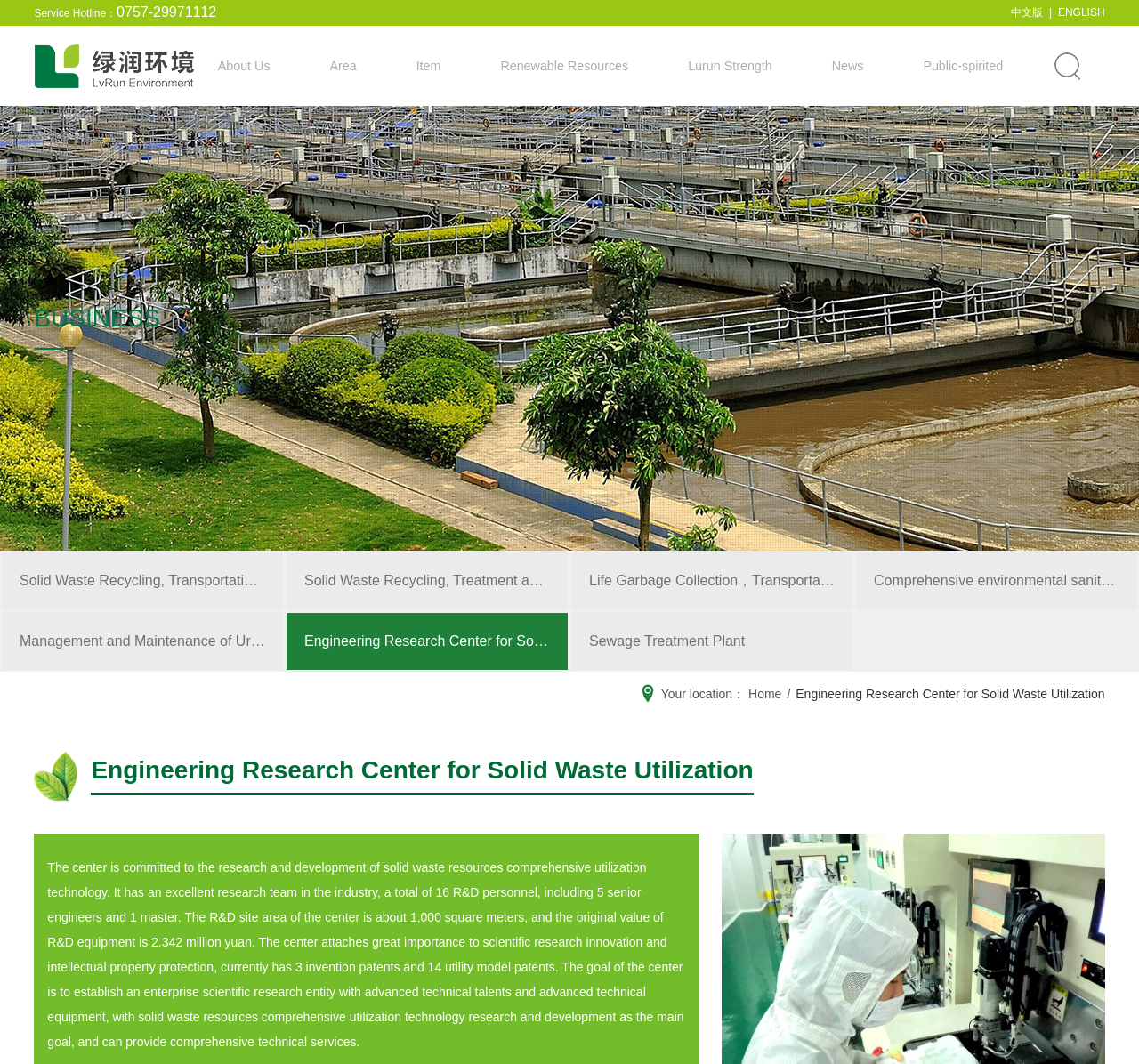Explain the webpage's design and content in an elaborate manner.

This webpage is about GUANGDONG LVRUN ENVIRONMENTAL SCIENCE AND TECHNOLOGY CO., LTD. At the top, there is a service hotline and links to switch between Chinese and English versions. Below that, there are two identical logos of Lurun Environmental Protection, one on the left and one on the right.

The main content is divided into four sections: Home, About Us, Area, and Item. Each section has a heading and a link to its corresponding page. The About Us section has several subheadings, including company profile, development history, qualifications and honors, green team, and employee style. The Area section has subheadings related to waste management and environmental services. The Item section has subheadings related to specialized equipment and environmental projects.

There are also several images of Lurun Environmental Protection scattered throughout the page. At the bottom, there are links to switch between different sections, including Home, About Us, Area, Item, and Renewable Resources.